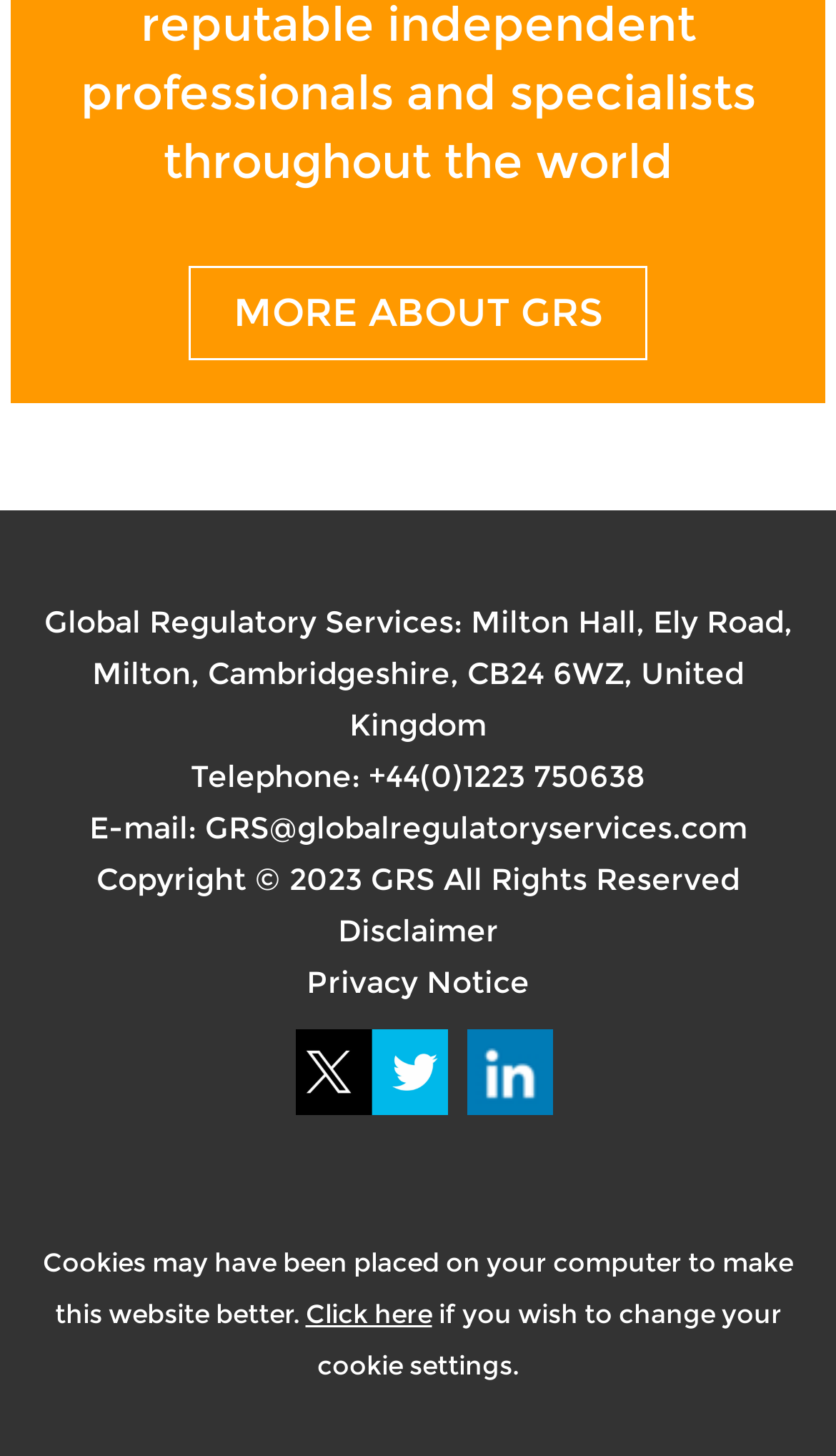Determine the bounding box of the UI element mentioned here: "MORE ABOUT GRS". The coordinates must be in the format [left, top, right, bottom] with values ranging from 0 to 1.

[0.226, 0.183, 0.774, 0.247]